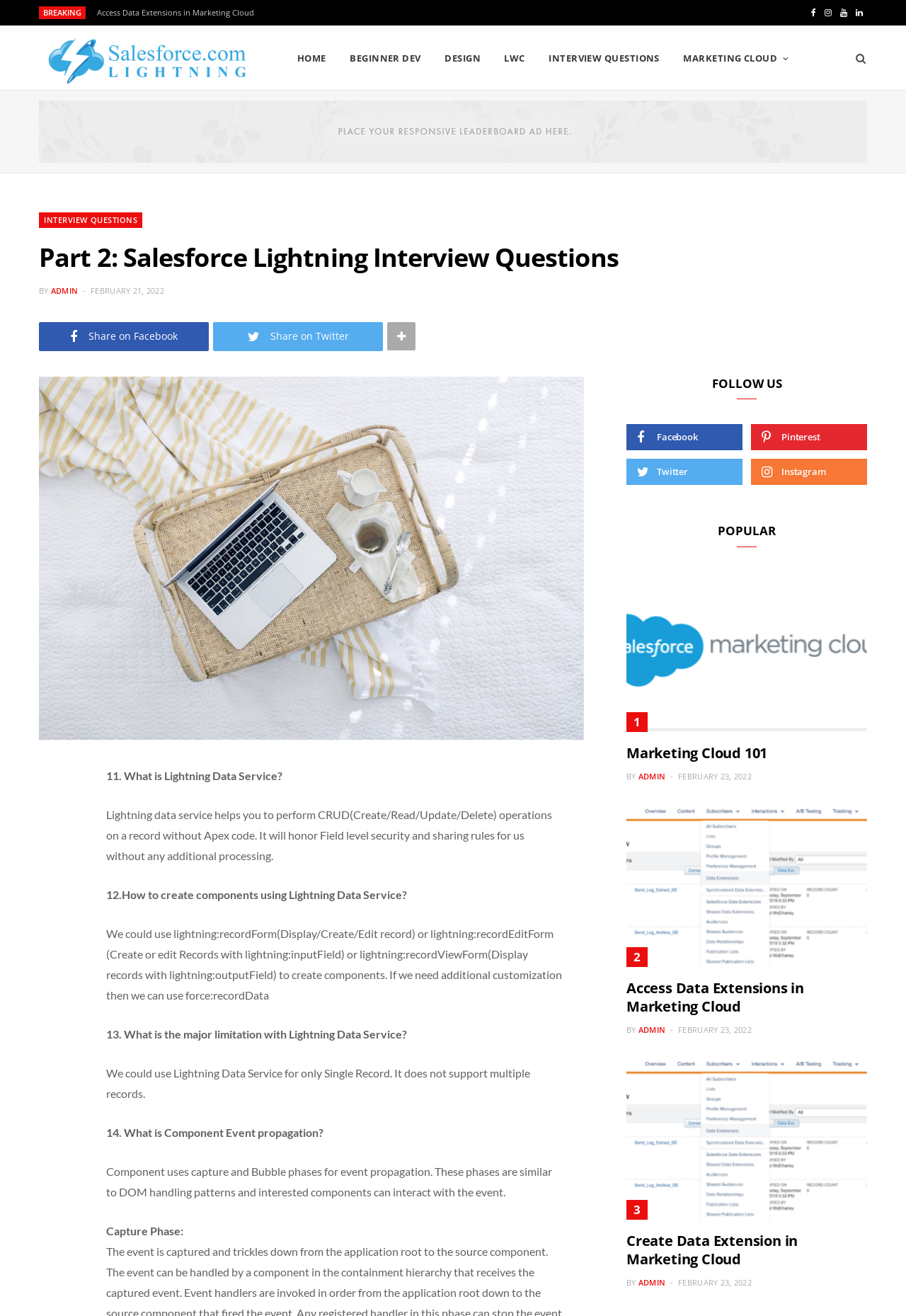Find the bounding box coordinates of the area to click in order to follow the instruction: "Click on the 'INTERVIEW QUESTIONS' link".

[0.594, 0.02, 0.74, 0.068]